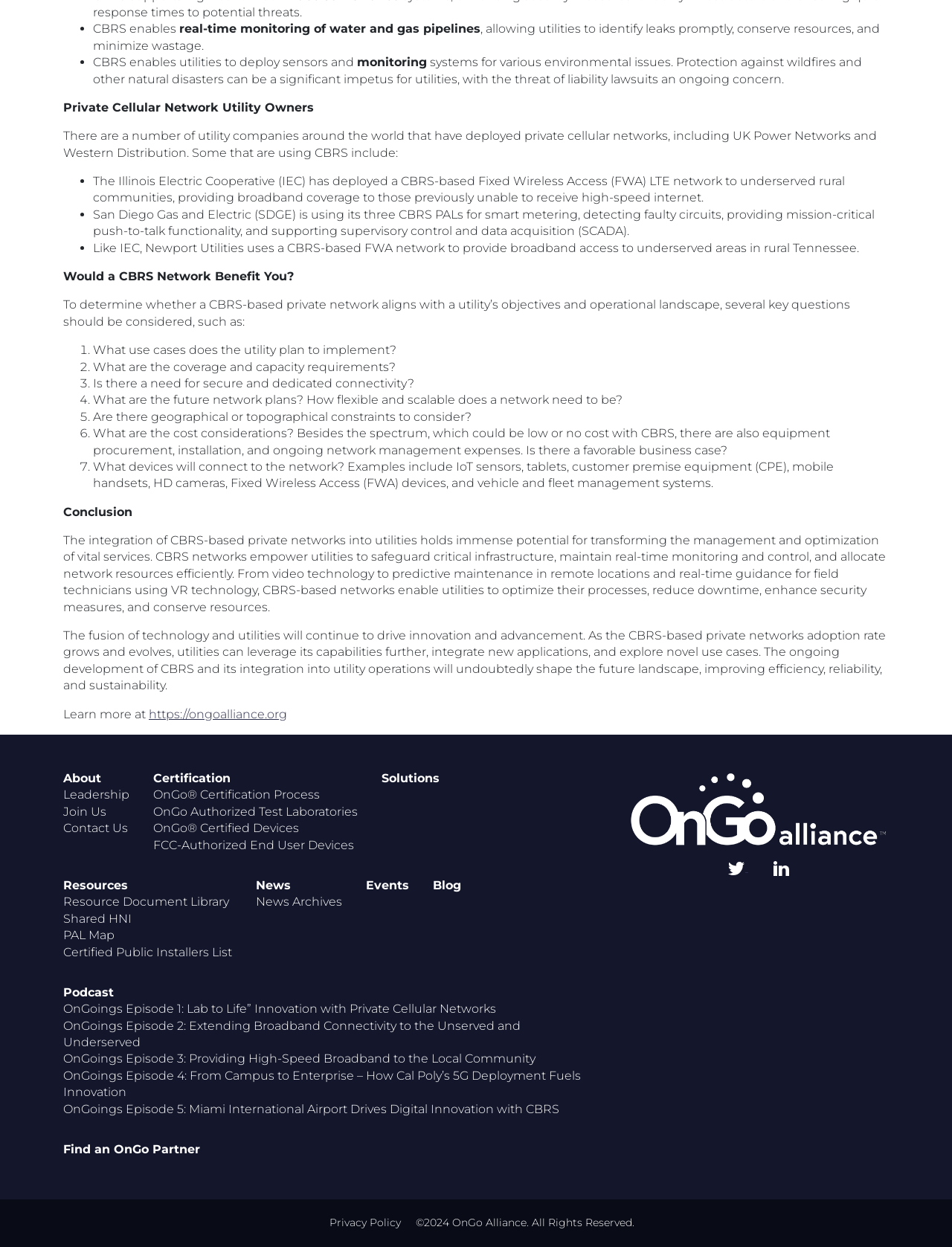Refer to the image and provide an in-depth answer to the question:
What are some use cases of CBRS?

The webpage mentions that San Diego Gas and Electric (SDGE) is using its three CBRS PALs for smart metering, detecting faulty circuits, providing mission-critical push-to-talk functionality, and supporting supervisory control and data acquisition (SCADA).